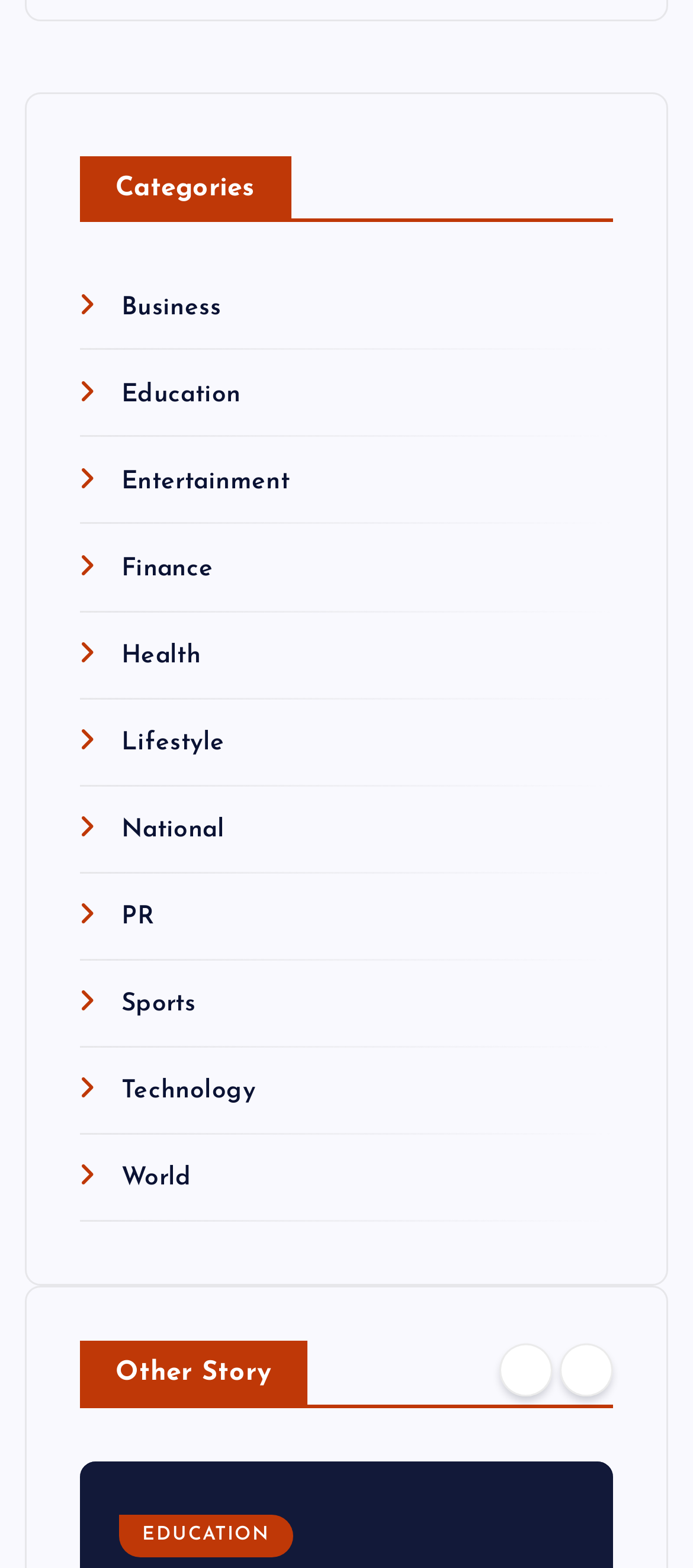Find the bounding box coordinates for the area that should be clicked to accomplish the instruction: "Browse National news".

[0.116, 0.521, 0.324, 0.538]